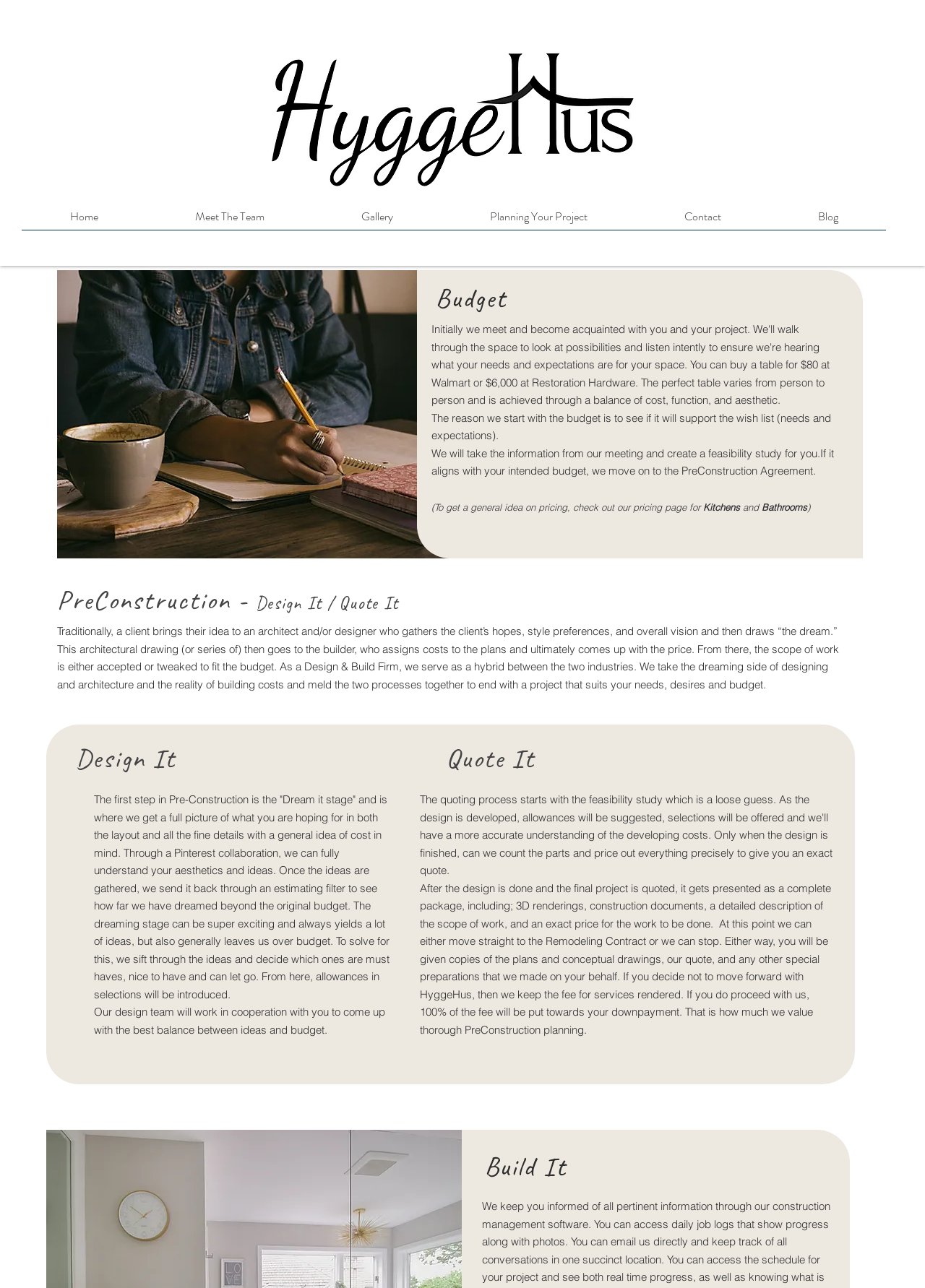Identify the bounding box for the UI element specified in this description: "Meet The Team". The coordinates must be four float numbers between 0 and 1, formatted as [left, top, right, bottom].

[0.159, 0.158, 0.338, 0.186]